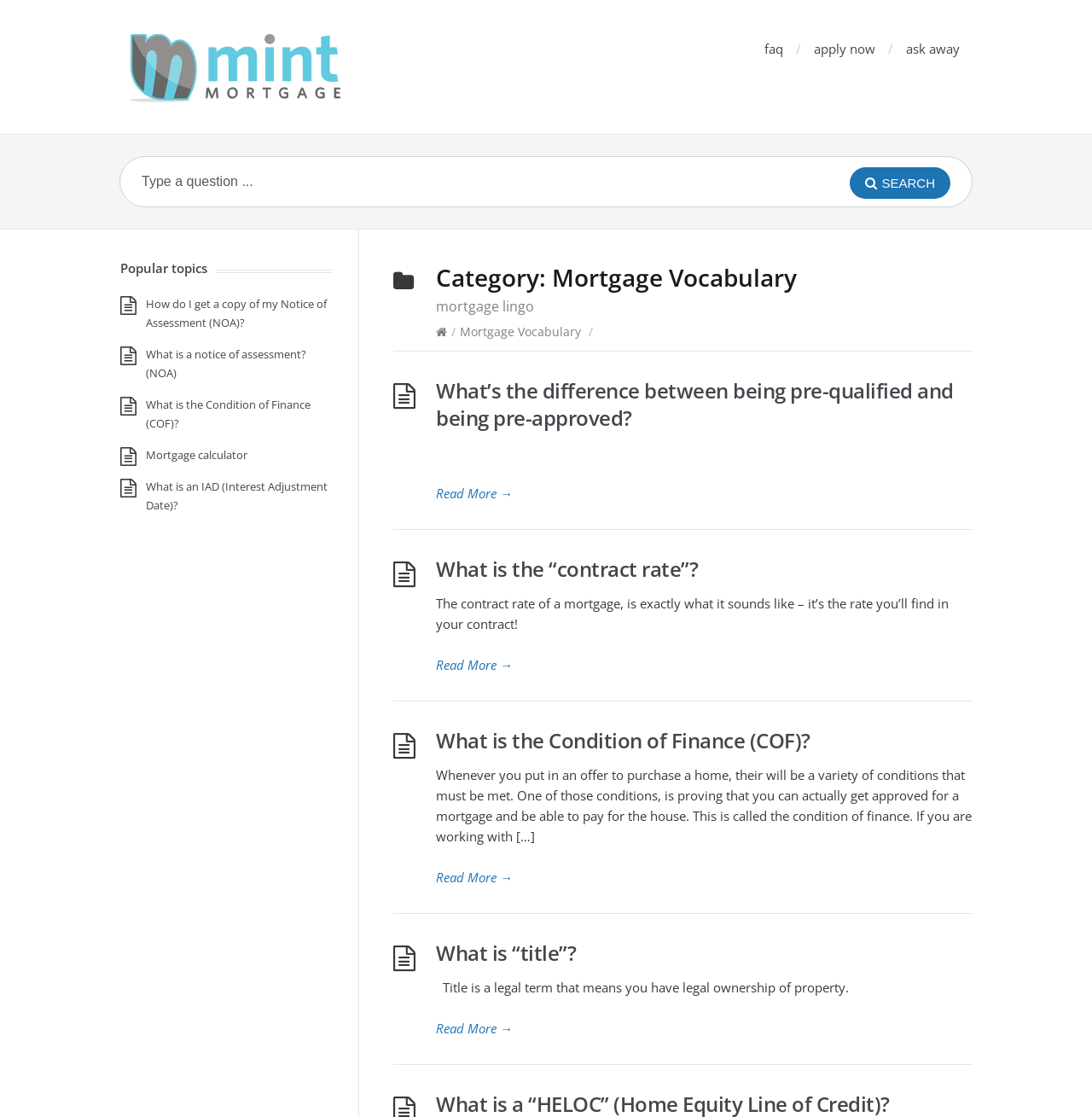Find the bounding box coordinates for the element that must be clicked to complete the instruction: "Search for a question". The coordinates should be four float numbers between 0 and 1, indicated as [left, top, right, bottom].

[0.109, 0.14, 0.891, 0.186]